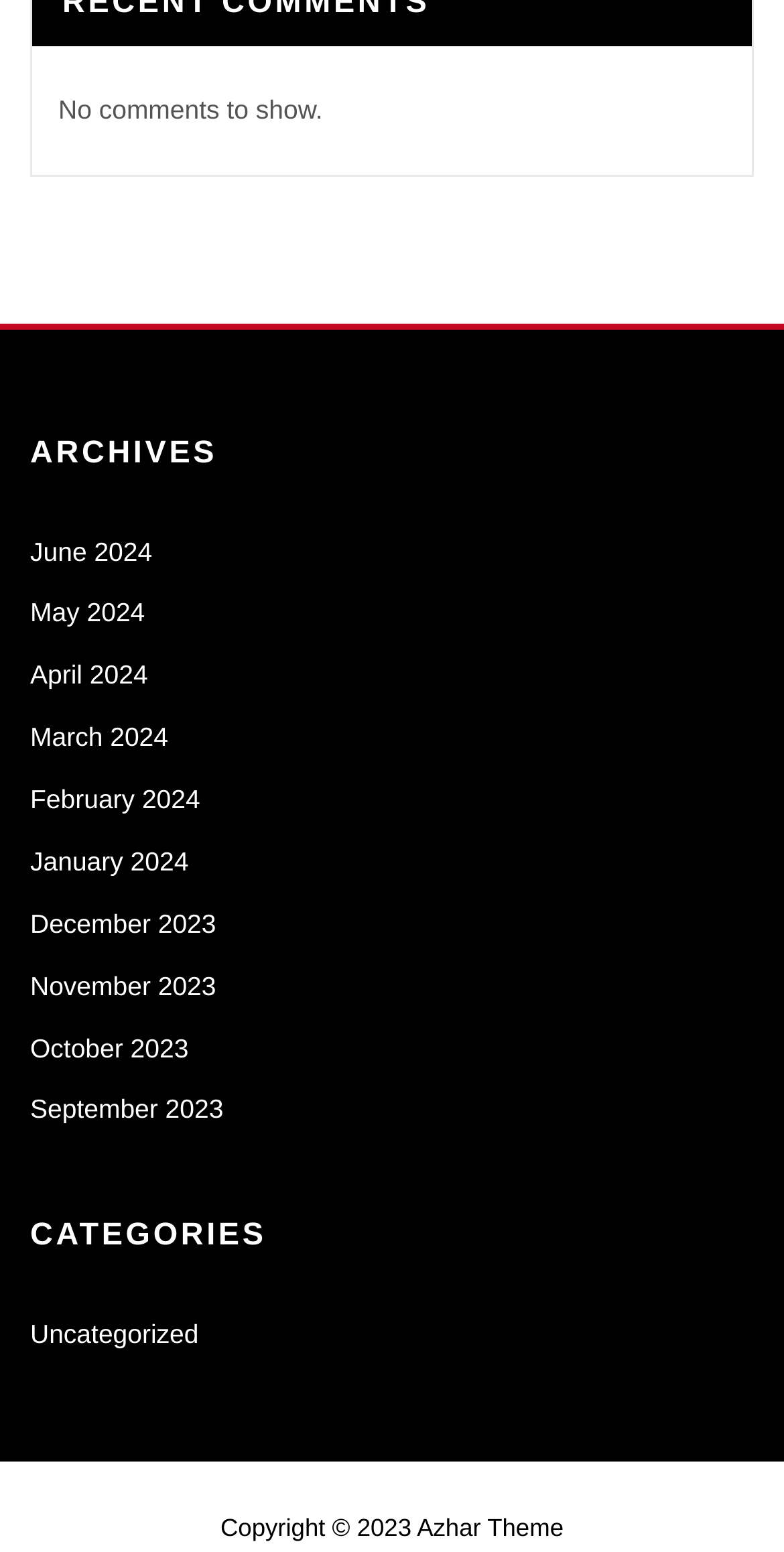Please find and report the bounding box coordinates of the element to click in order to perform the following action: "go to uncategorized". The coordinates should be expressed as four float numbers between 0 and 1, in the format [left, top, right, bottom].

[0.038, 0.849, 0.253, 0.869]